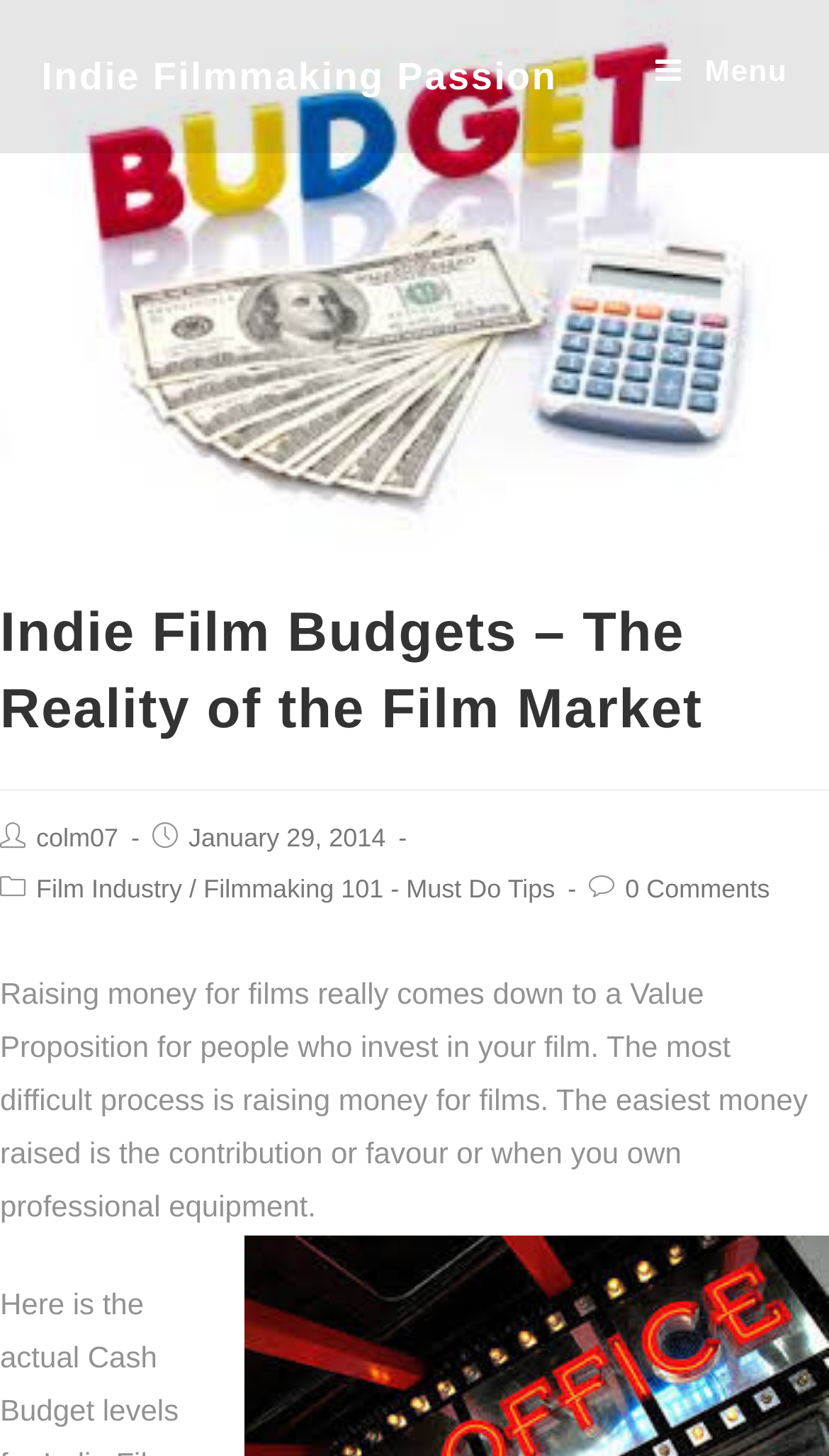Identify the bounding box coordinates for the UI element that matches this description: "colm07".

[0.044, 0.566, 0.143, 0.586]